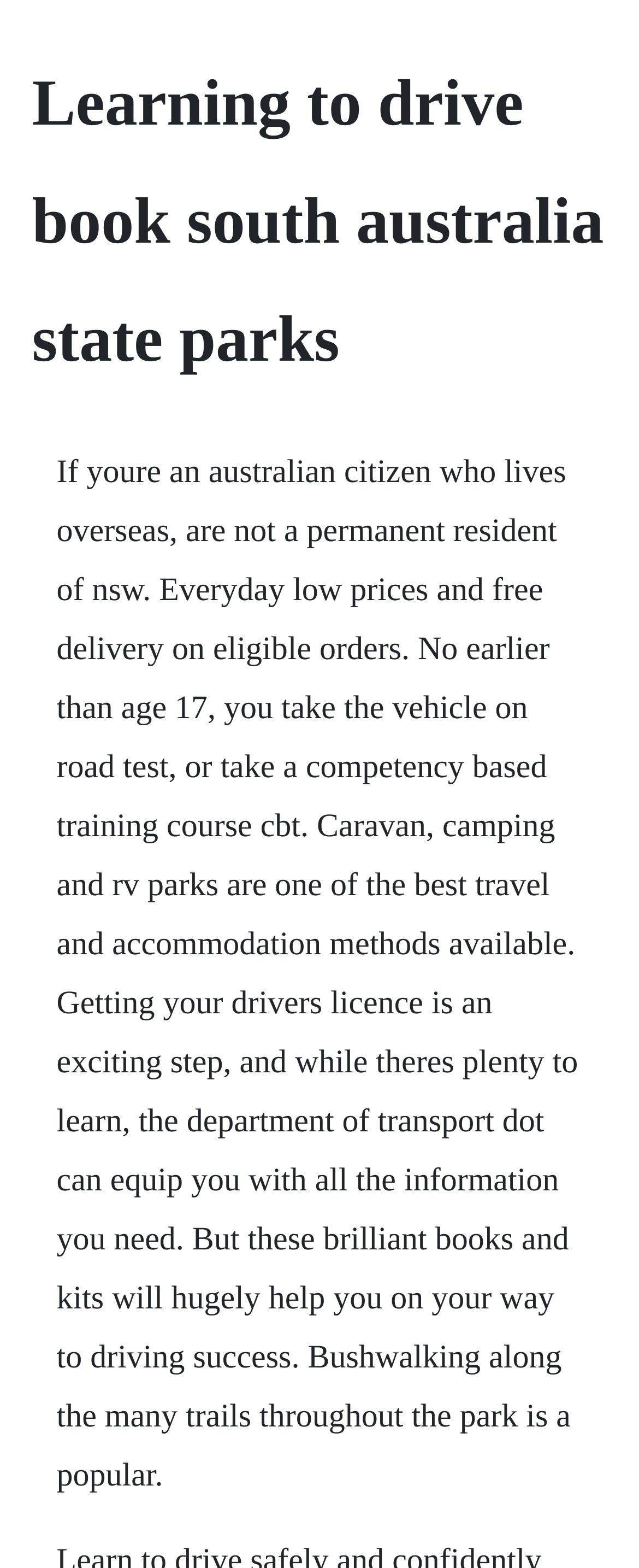Please extract the webpage's main title and generate its text content.

Learning to drive book south australia state parks